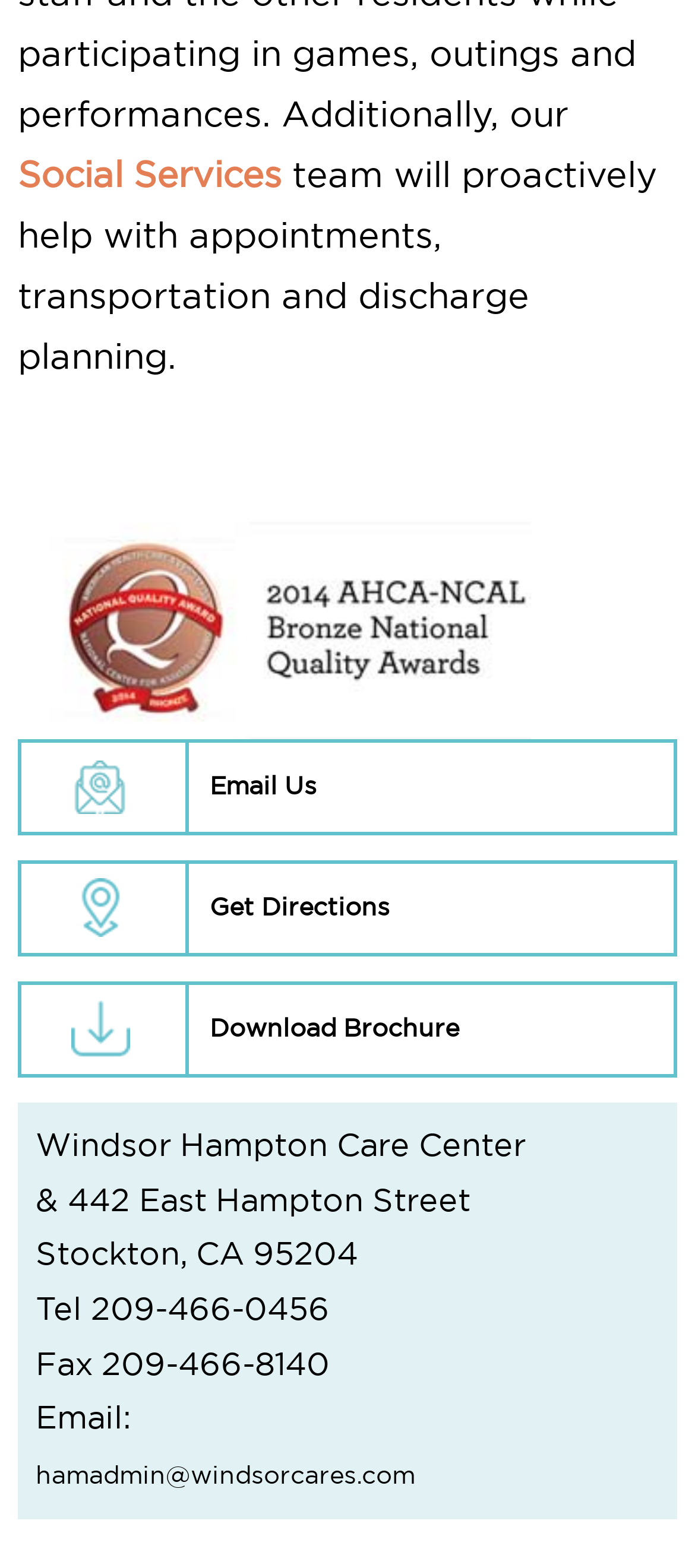Please answer the following question using a single word or phrase: What are the options to contact the care center?

Email Us, Get Directions, Download Brochure